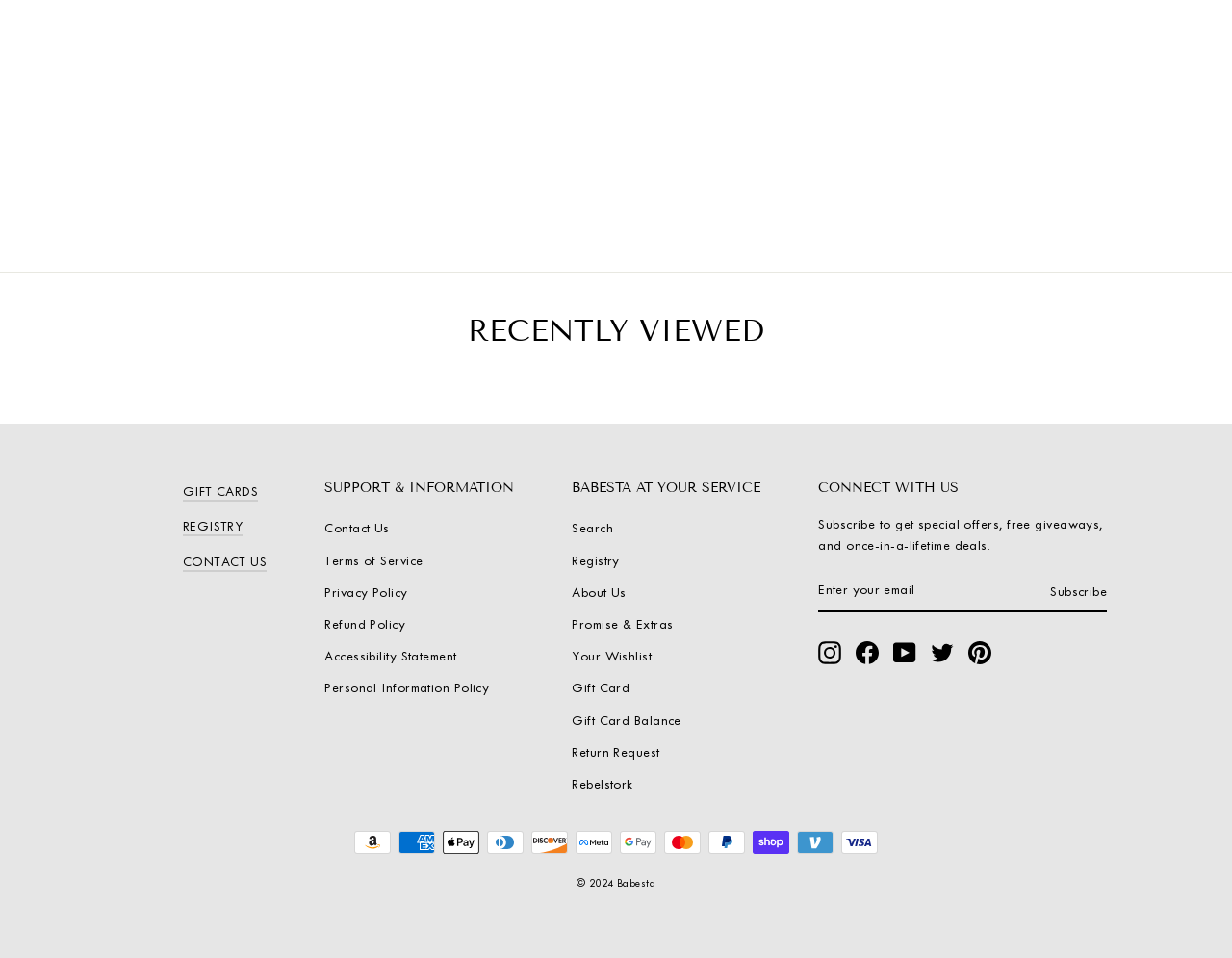Based on the image, please elaborate on the answer to the following question:
What can be done in the 'SUPPORT & INFORMATION' section?

The 'SUPPORT & INFORMATION' section has multiple link elements, including 'Contact Us', 'Terms of Service', 'Privacy Policy', and more. This suggests that users can contact the company or access information about the company's policies and services in this section.